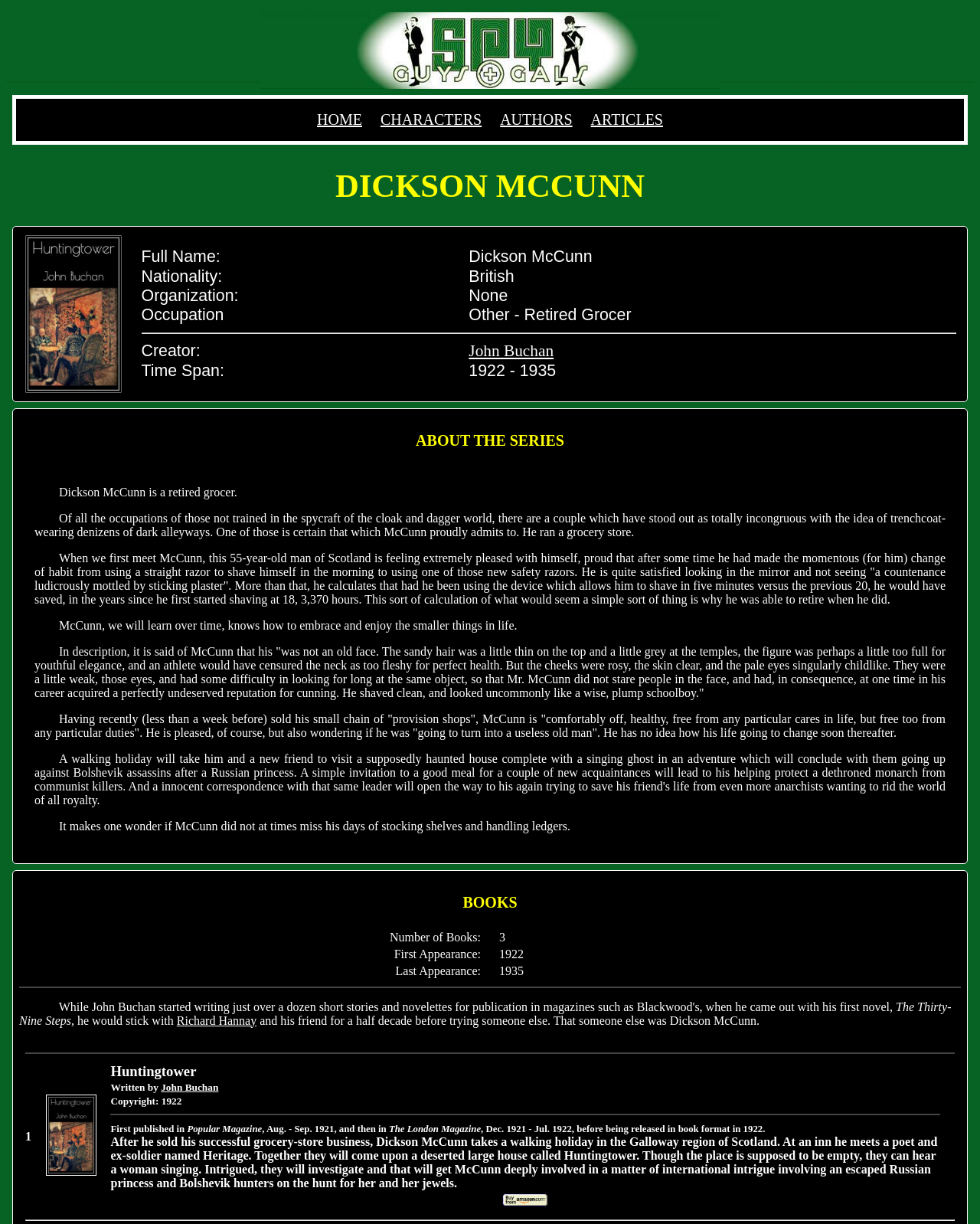Offer an extensive depiction of the webpage and its key elements.

This webpage is a fan's guide to the Dickson McCunn series. At the top, there is a logo image of "SGAG" and a navigation menu with links to "HOME", "CHARACTERS", "AUTHORS", and "ARTICLES". Below the navigation menu, there is a heading "DICKSON MCCUNN" and a table with an image of a book cover and a brief description of the character Dickson McCunn, including his full name, nationality, occupation, and creator.

The main content of the webpage is divided into three sections: "ABOUT THE SERIES", "BOOKS", and a list of books in the series. The "ABOUT THE SERIES" section provides a brief introduction to Dickson McCunn, a retired grocer who gets involved in international intrigue. The text describes his personality, appearance, and background, including his pride in using a safety razor and his calculations of the time he has saved.

The "BOOKS" section lists the number of books in the series, the first and last appearance of Dickson McCunn, and provides a brief description of each book. The first book, "Huntingtower", is described in more detail, including its publication history, plot, and characters. There are also links to buy the book from Amazon and to the author's page.

Throughout the webpage, there are several images, including the "SGAG" logo, book covers, and separators. The layout is organized and easy to follow, with clear headings and concise text.